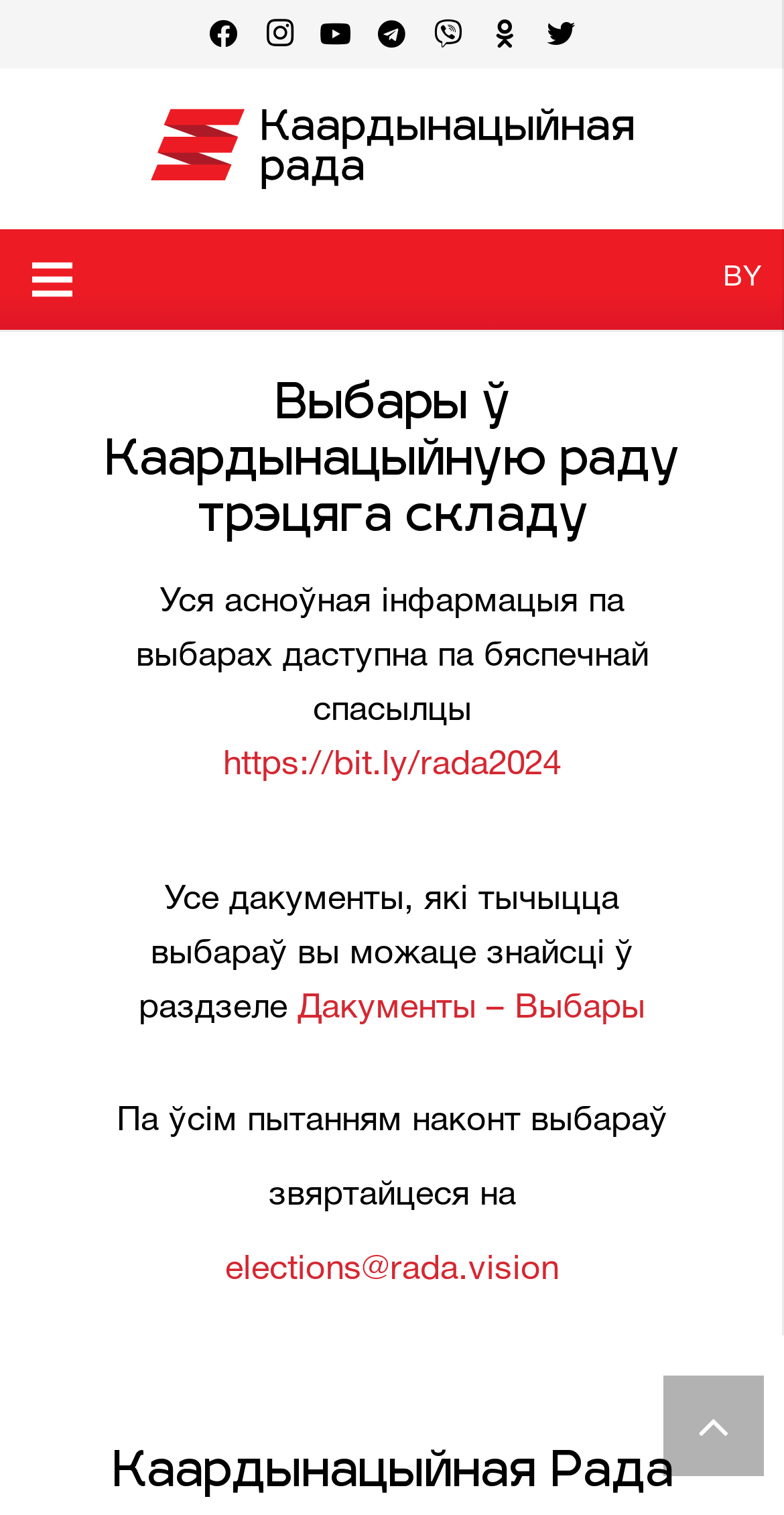Please specify the bounding box coordinates of the region to click in order to perform the following instruction: "Contact for election questions".

[0.287, 0.828, 0.713, 0.848]